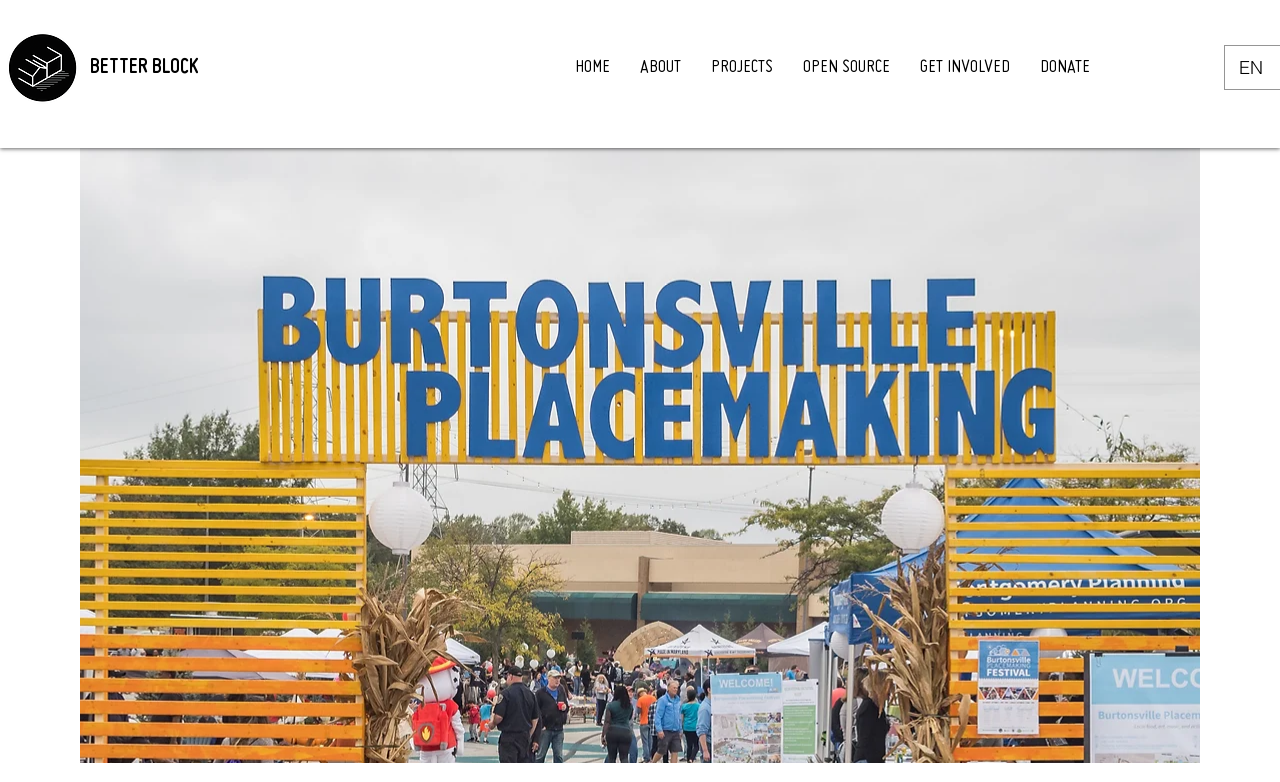Given the element description GET INVOLVED, predict the bounding box coordinates for the UI element in the webpage screenshot. The format should be (top-left x, top-left y, bottom-right x, bottom-right y), and the values should be between 0 and 1.

[0.707, 0.068, 0.8, 0.106]